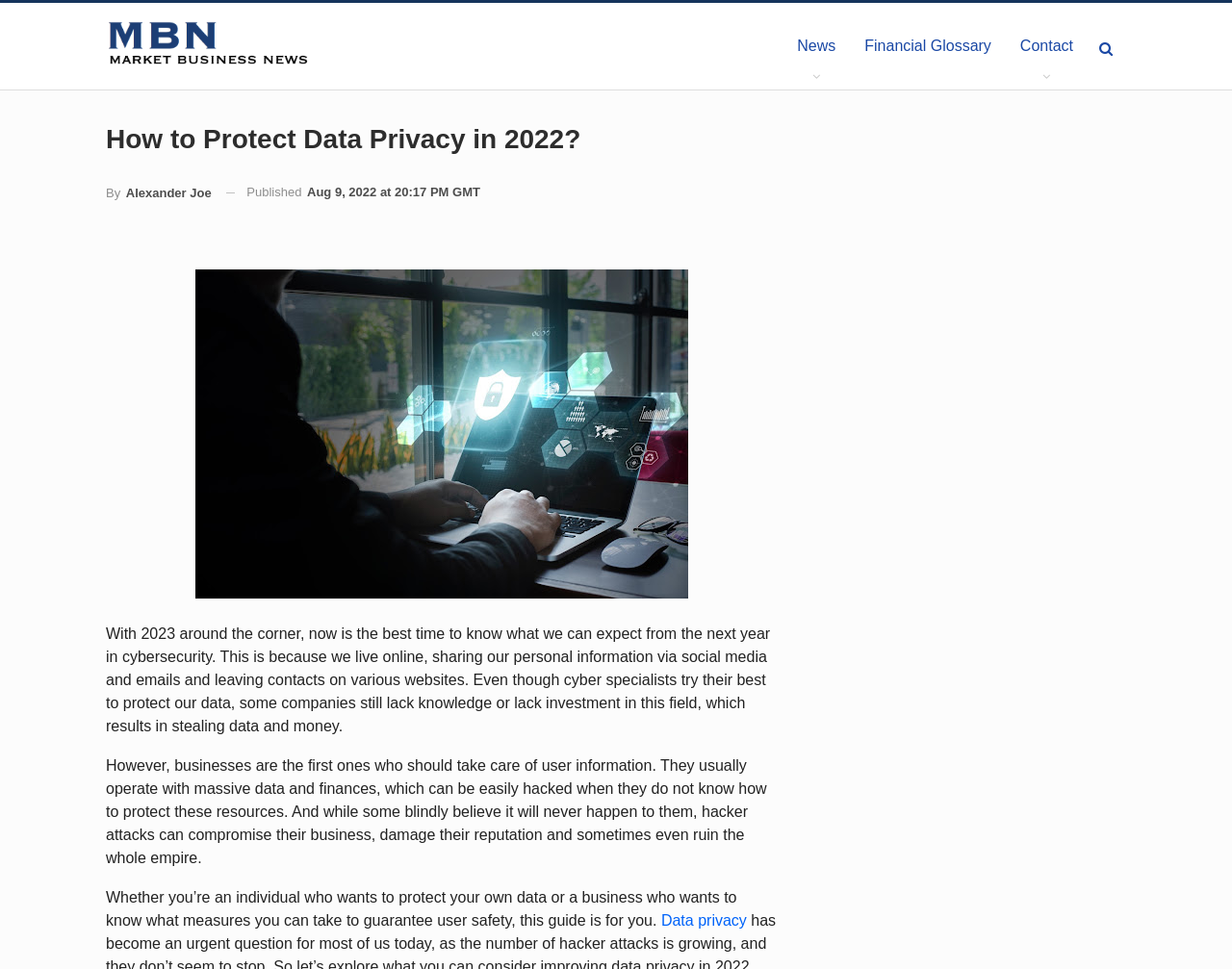Provide the bounding box coordinates of the HTML element described by the text: "Contact".

[0.816, 0.003, 0.883, 0.092]